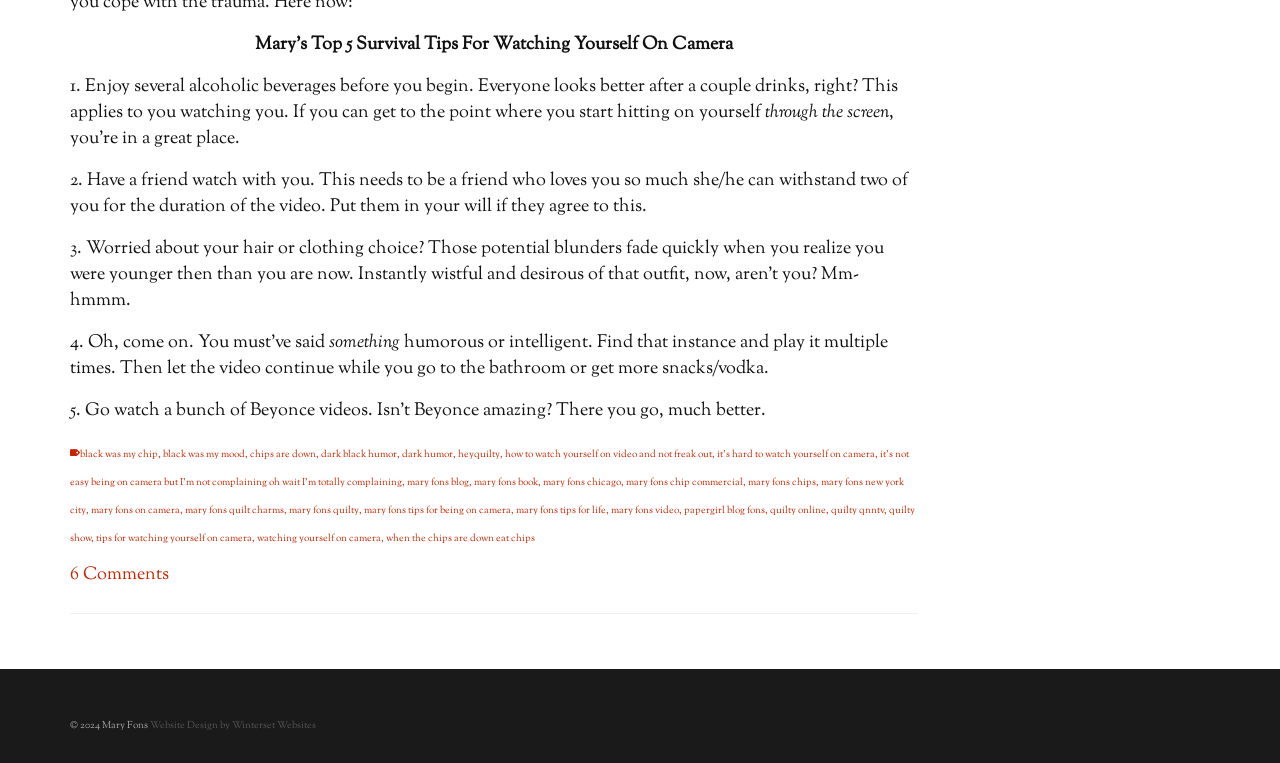Find and indicate the bounding box coordinates of the region you should select to follow the given instruction: "Watch a video of Mary Fons".

[0.477, 0.659, 0.53, 0.678]